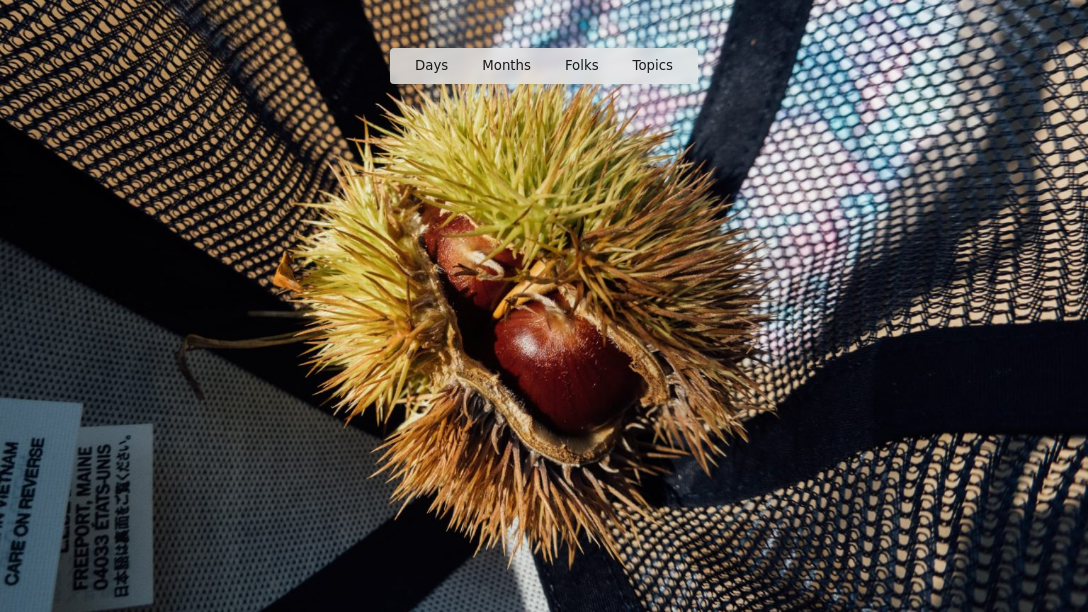Illustrate the image with a detailed caption.

This image showcases a close-up view of a Chinese Chestnut seed pod, characterized by its unique spiky outer shell. Within the pod, two shiny, dark brown chestnuts are visible, nestled securely inside. The backdrop features a textured mesh surface, adding depth and contrast to the composition. The scene captures a moment in nature, emphasizing the intriguing details of the seed pod while hinting at the transition from summer to autumn, when such pods commonly drop from their trees.